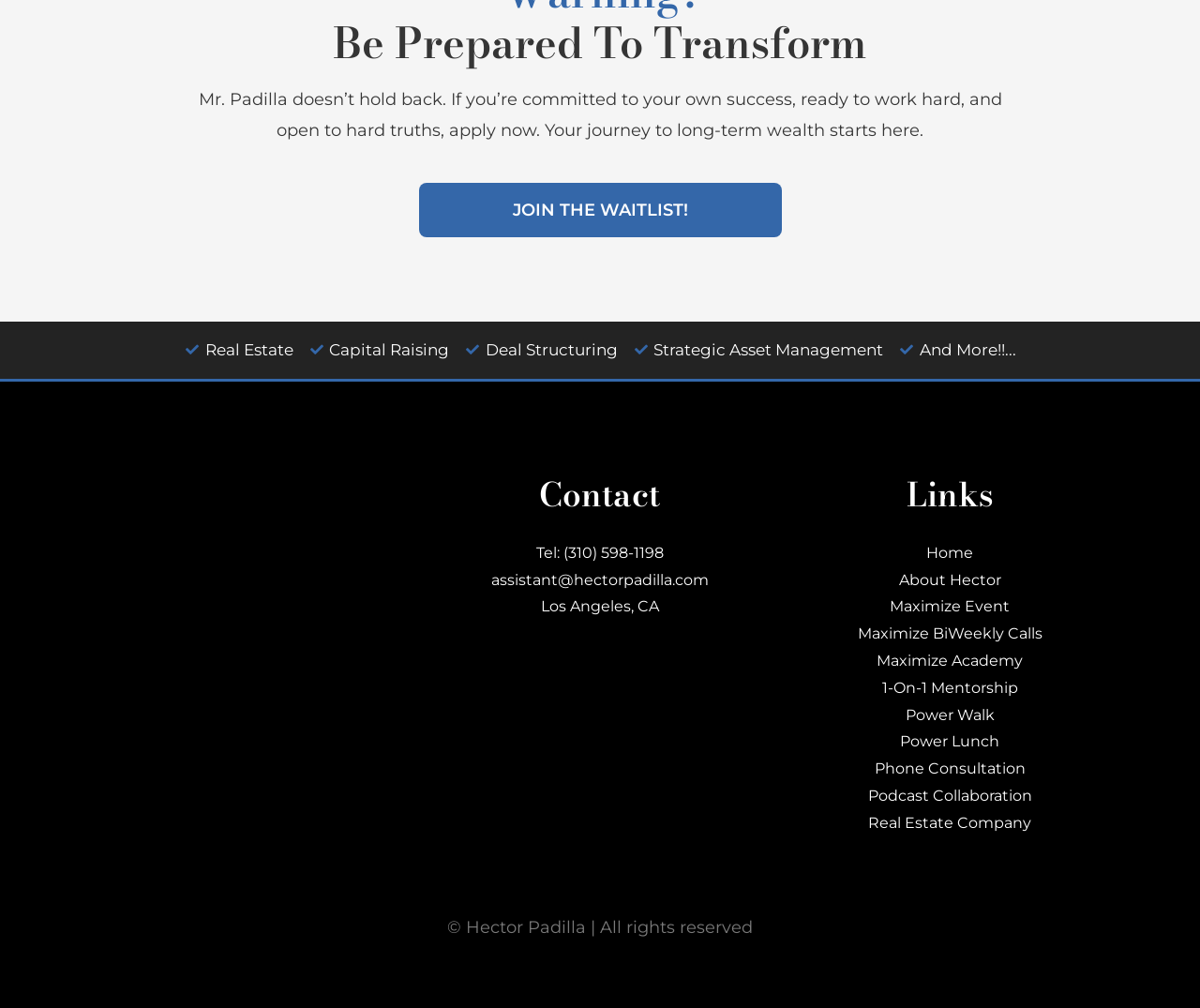Please locate the bounding box coordinates of the element that should be clicked to complete the given instruction: "Click the 'JOIN THE WAITLIST!' button".

[0.349, 0.182, 0.651, 0.236]